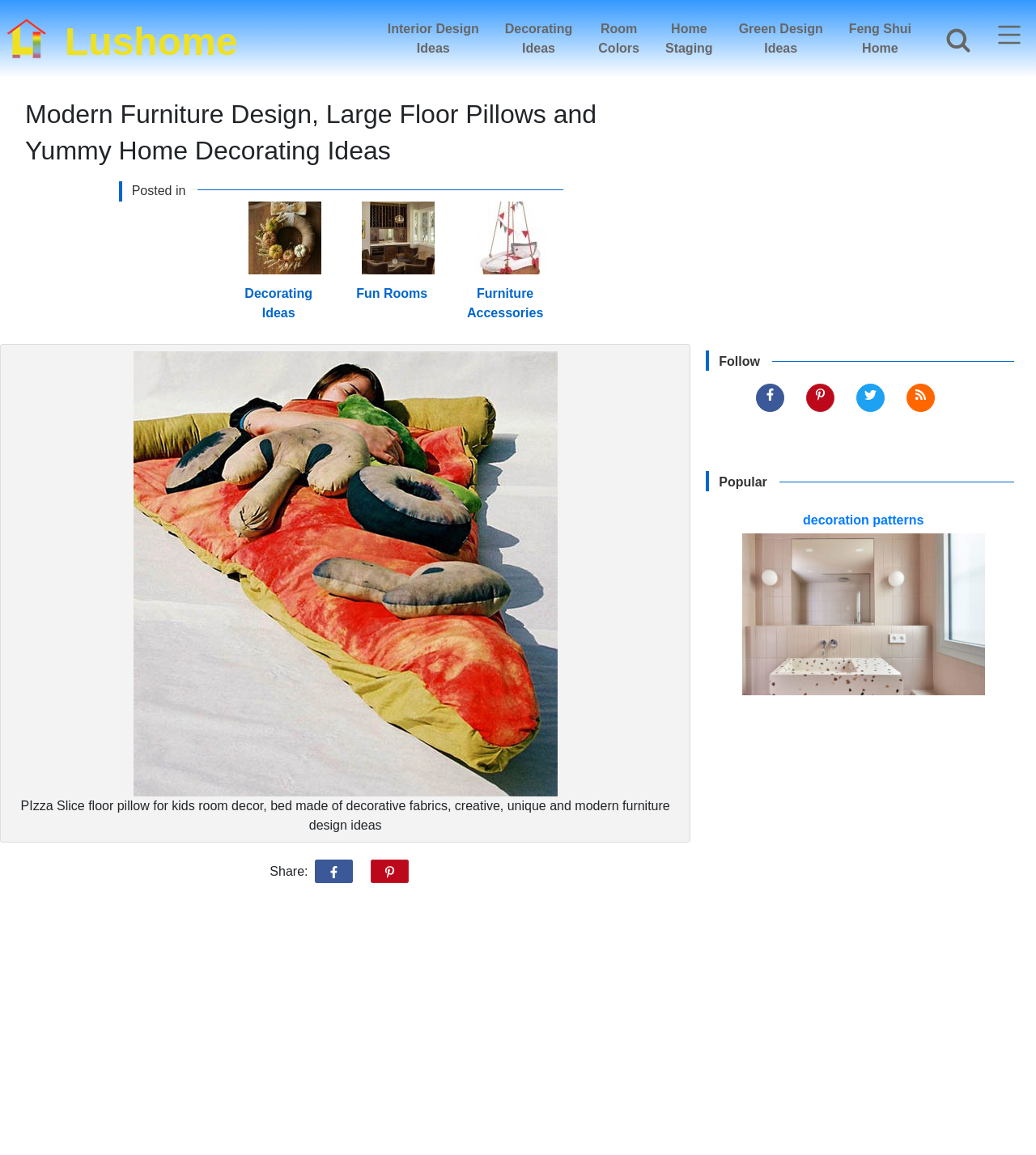Locate the bounding box coordinates of the element I should click to achieve the following instruction: "View PIZZA Slice floor pillow for kids room decor".

[0.129, 0.304, 0.538, 0.689]